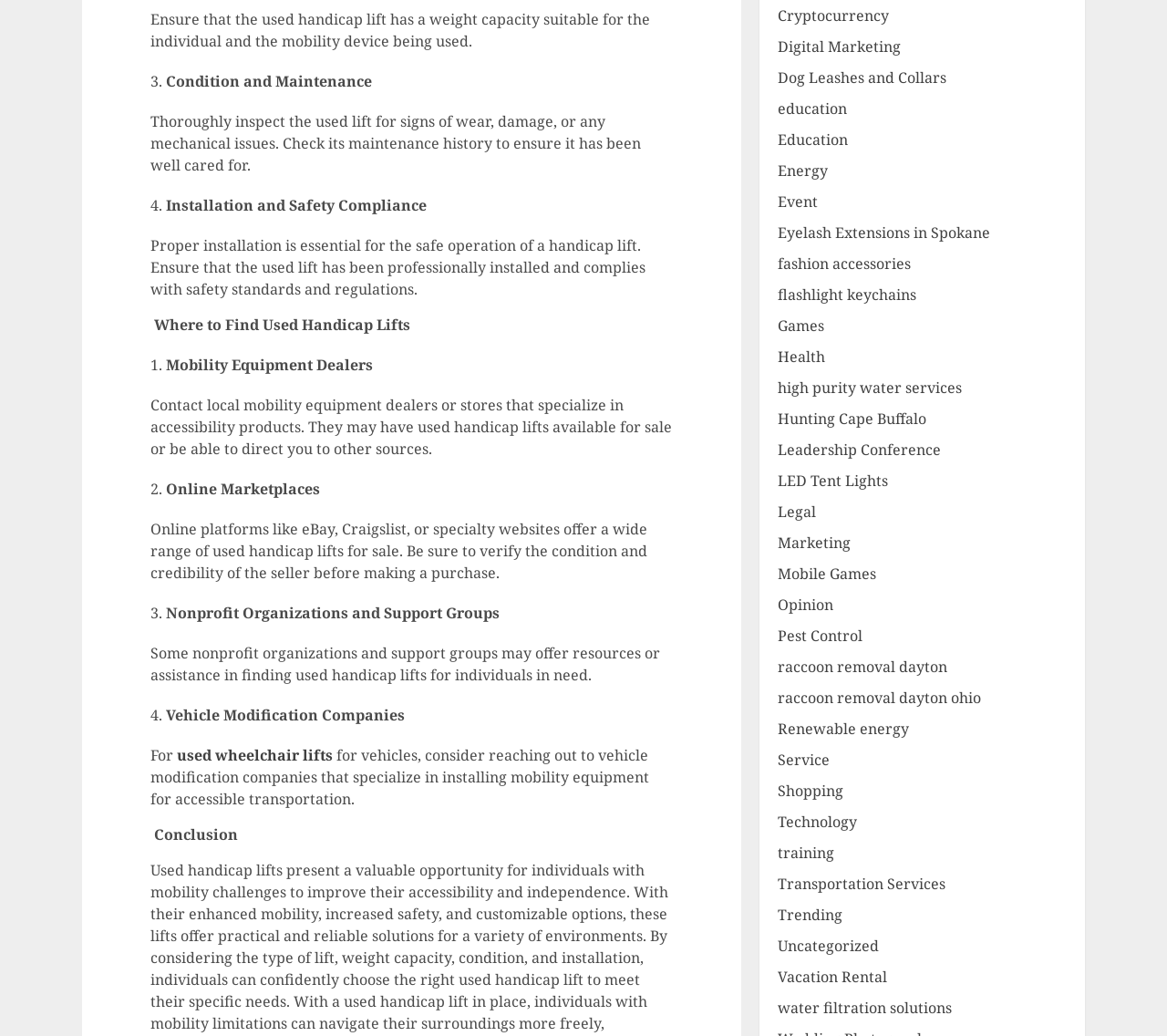Using the element description: "Hunting Cape Buffalo", determine the bounding box coordinates for the specified UI element. The coordinates should be four float numbers between 0 and 1, [left, top, right, bottom].

[0.667, 0.394, 0.794, 0.415]